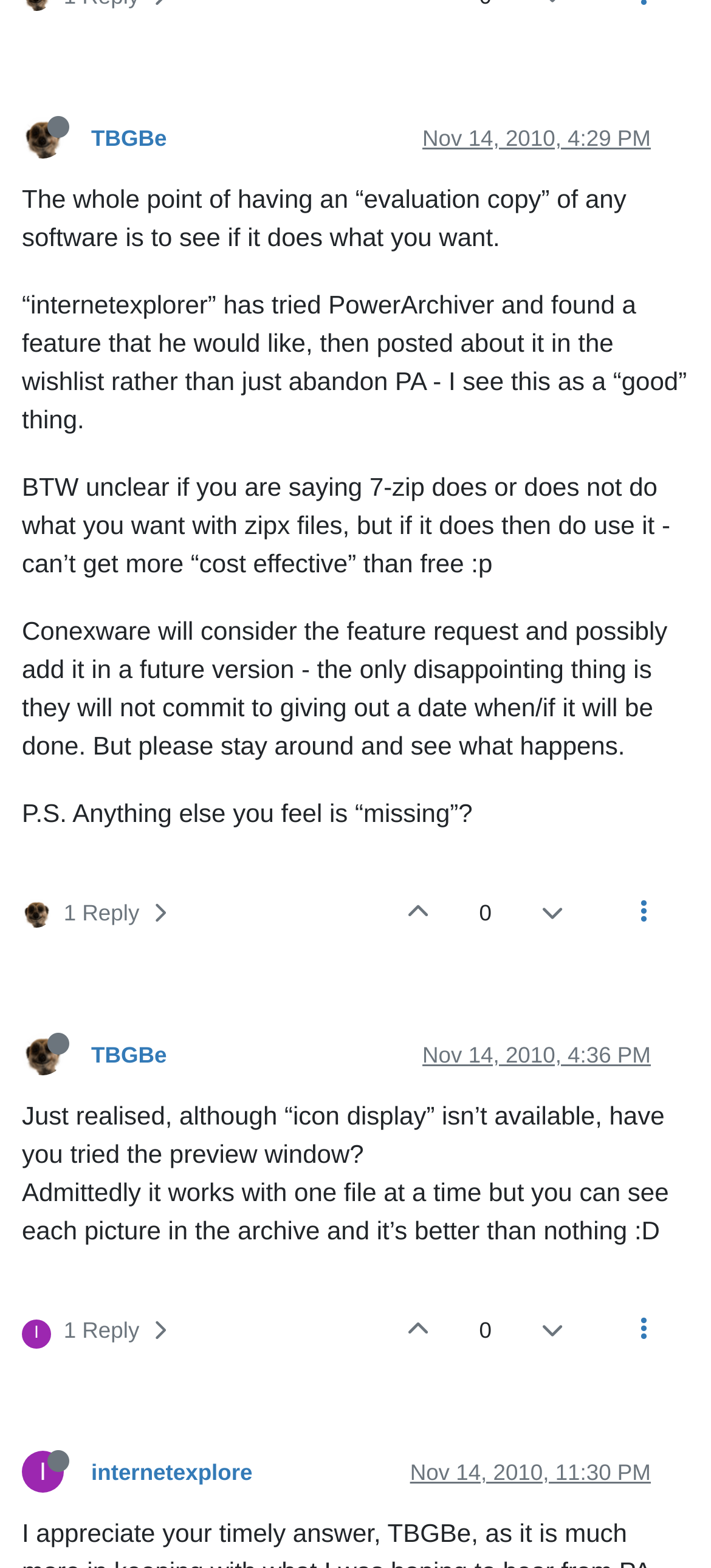Identify the bounding box coordinates of the HTML element based on this description: "Nov 14, 2010, 11:30 PM".

[0.577, 0.931, 0.915, 0.947]